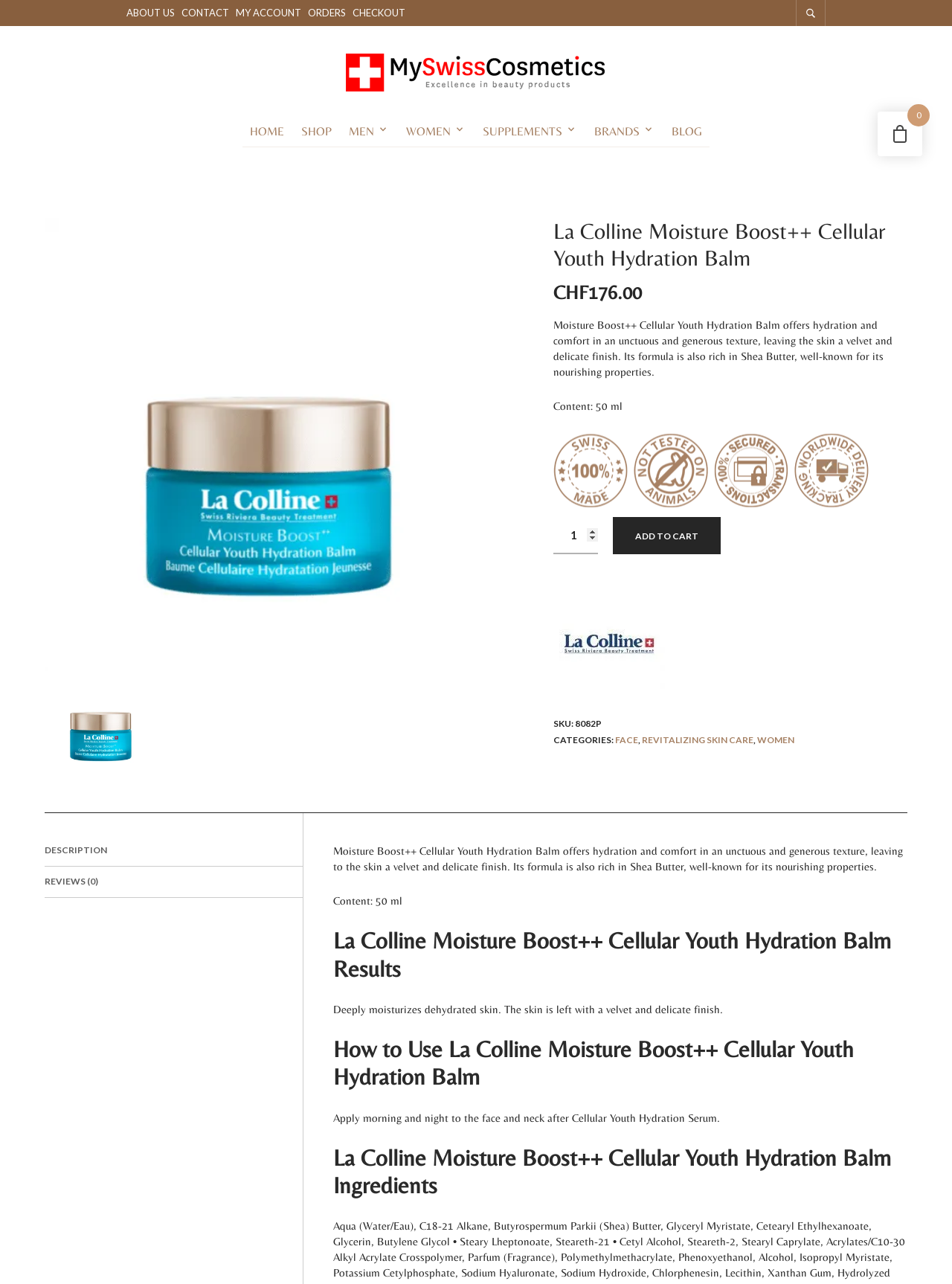Locate the bounding box coordinates of the area where you should click to accomplish the instruction: "Click the 'ADD TO CART' button".

[0.644, 0.403, 0.757, 0.432]